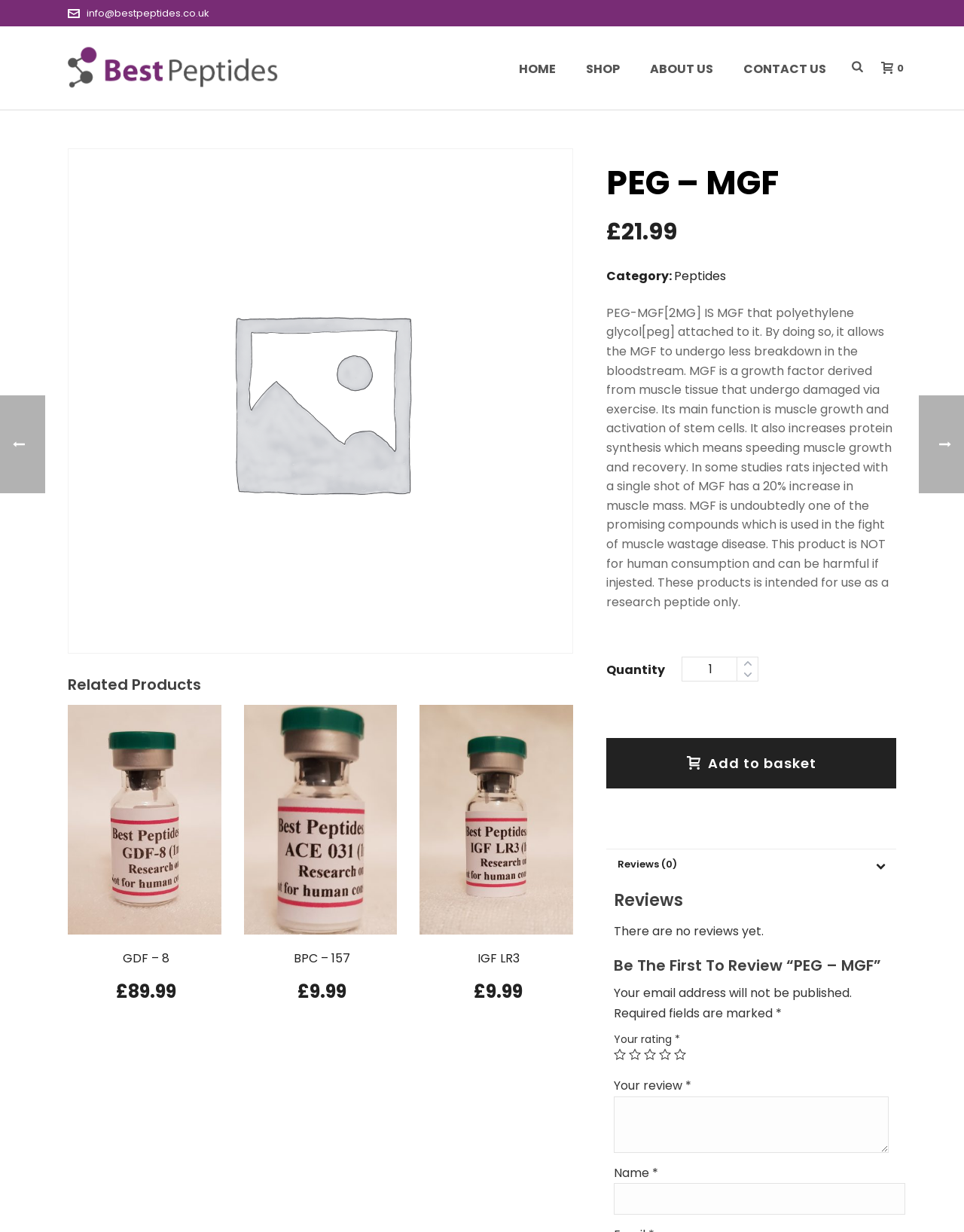Specify the bounding box coordinates for the region that must be clicked to perform the given instruction: "Enter quantity in the spinbutton".

[0.707, 0.533, 0.787, 0.553]